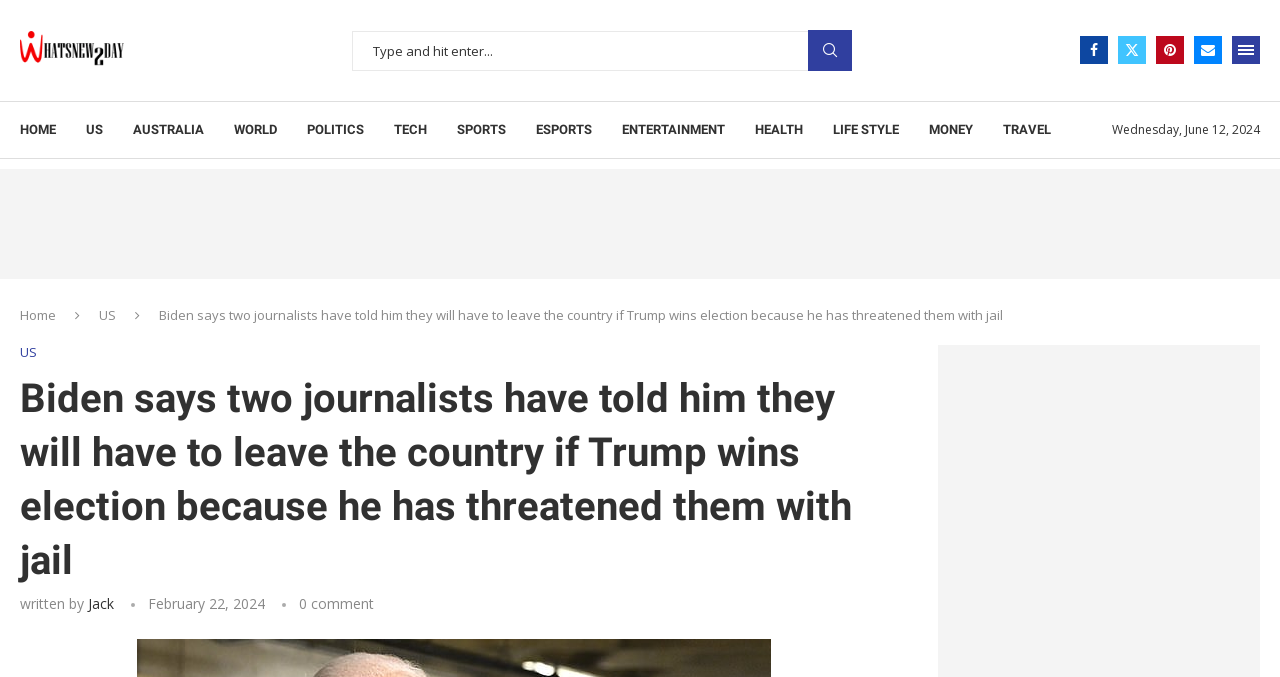Identify the text that serves as the heading for the webpage and generate it.

Biden says two journalists have told him they will have to leave the country if Trump wins election because he has threatened them with jail